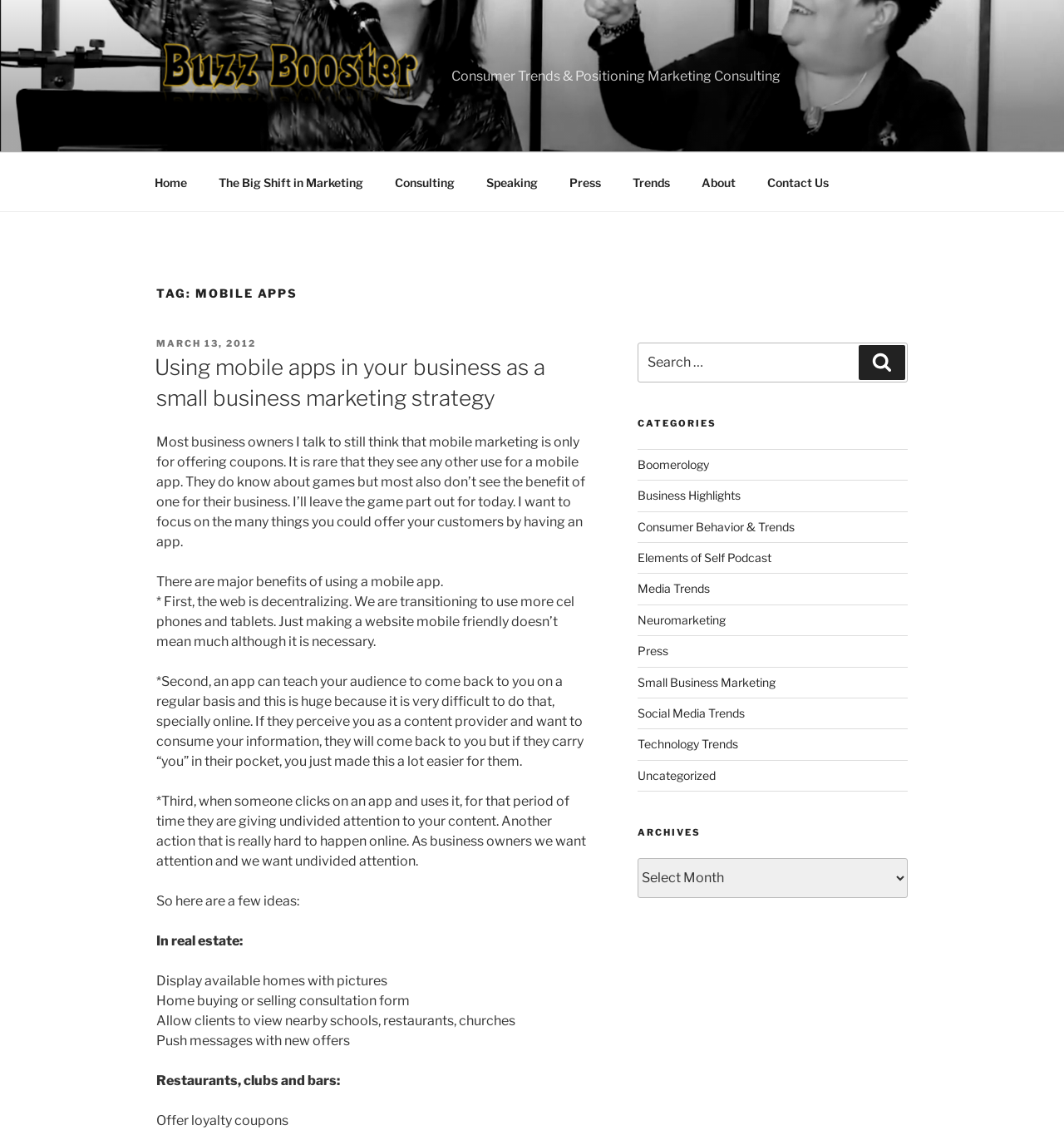Find the bounding box coordinates of the area that needs to be clicked in order to achieve the following instruction: "View the 'Consumer Trends & Positioning Marketing Consulting' page". The coordinates should be specified as four float numbers between 0 and 1, i.e., [left, top, right, bottom].

[0.424, 0.06, 0.734, 0.074]